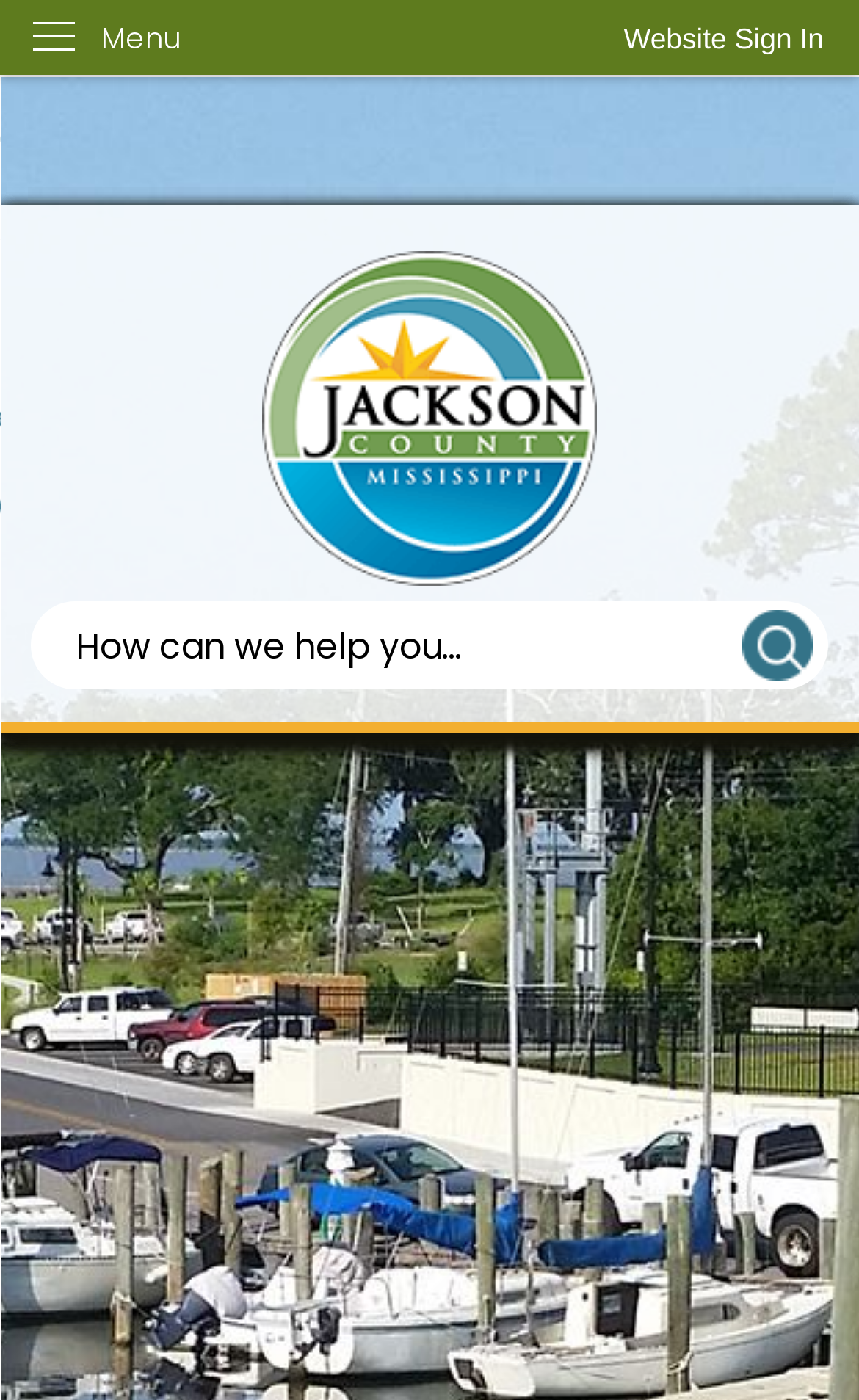Please provide the bounding box coordinates in the format (top-left x, top-left y, bottom-right x, bottom-right y). Remember, all values are floating point numbers between 0 and 1. What is the bounding box coordinate of the region described as: parent_node: Search

[0.863, 0.436, 0.945, 0.487]